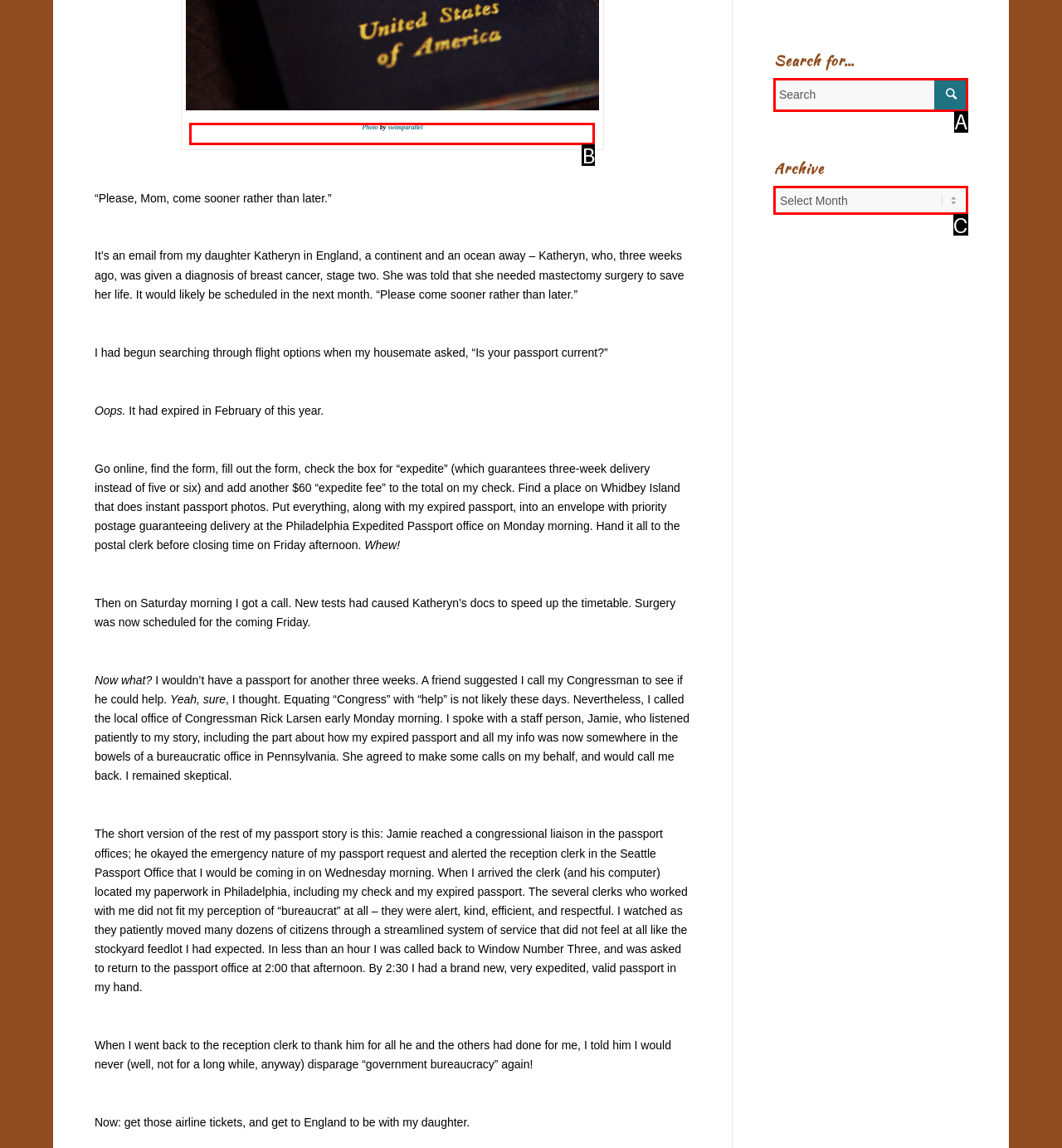From the given choices, determine which HTML element matches the description: name="s" placeholder="Search". Reply with the appropriate letter.

A